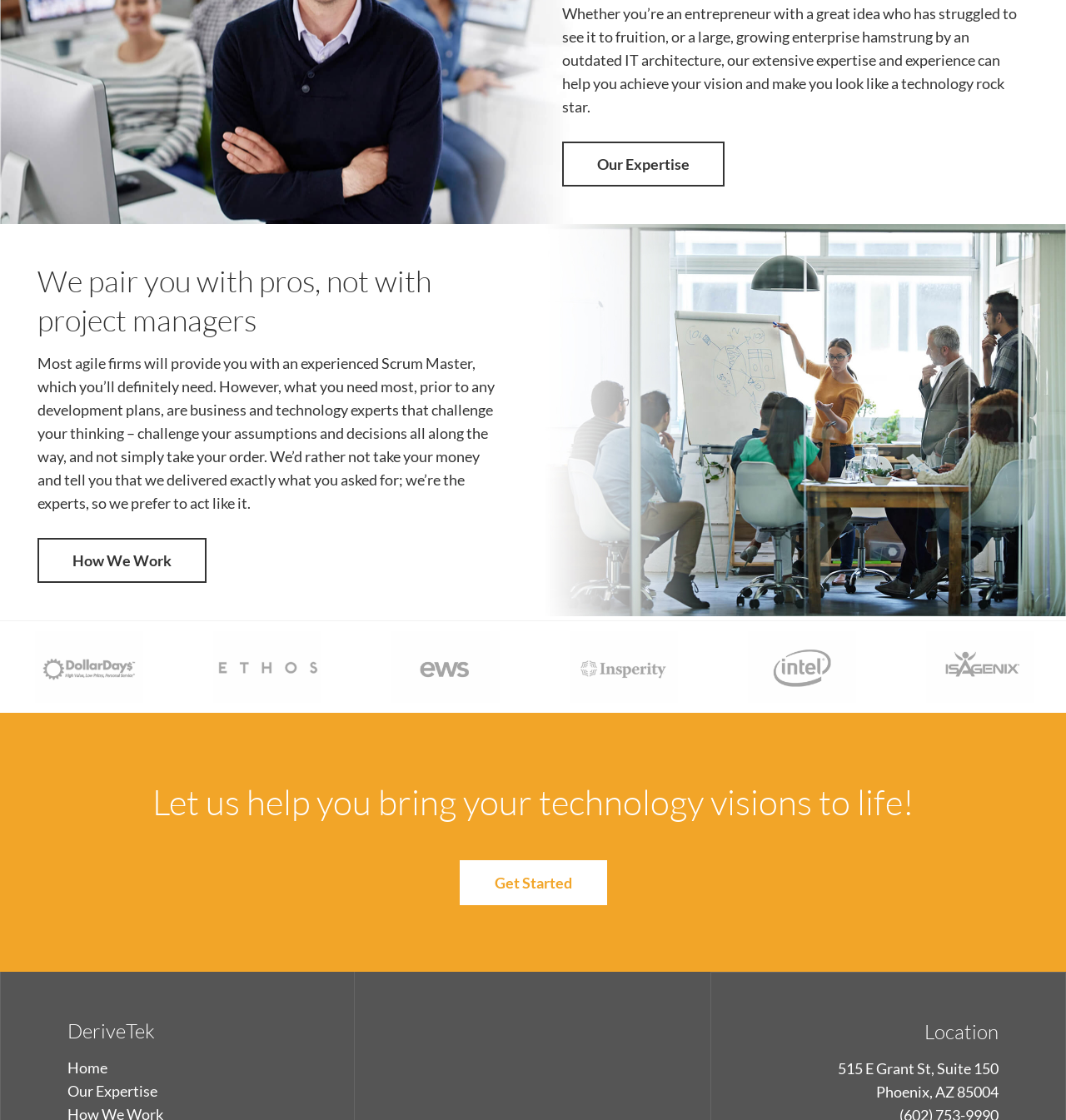Specify the bounding box coordinates of the element's region that should be clicked to achieve the following instruction: "Click on 'How We Work'". The bounding box coordinates consist of four float numbers between 0 and 1, in the format [left, top, right, bottom].

[0.035, 0.48, 0.194, 0.52]